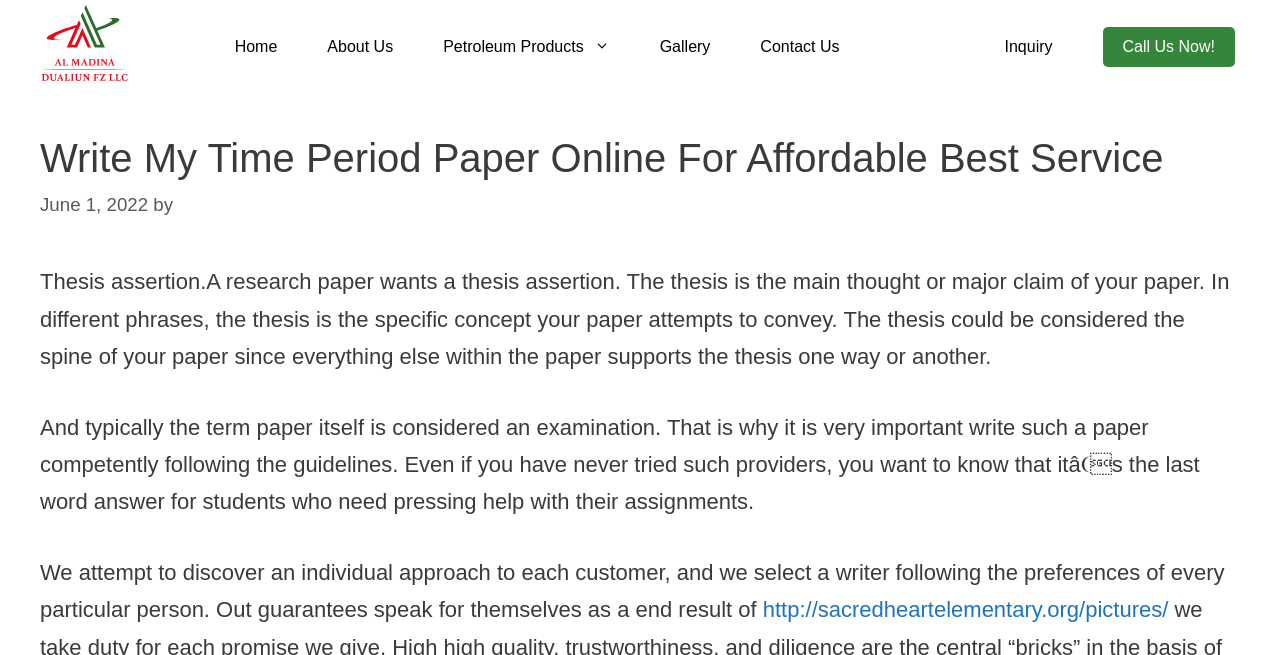Give a detailed overview of the webpage's appearance and contents.

The webpage is about a writing service, specifically focusing on time period papers. At the top, there is a banner with the site's name, "Al Madina Dualiun FZ LLC", accompanied by an image of the same name. Below the banner, there is a primary navigation menu with 7 links: "Home", "About Us", "Petroleum Products", "Gallery", "Contact Us", "Inquiry", and "Call Us Now!".

The main content area is divided into sections. The first section has a heading that reads "Write My Time Period Paper Online For Affordable Best Service". Below the heading, there is a timestamp indicating the date "June 1, 2022", followed by the author's name. The main text in this section explains the importance of a thesis statement in a research paper, describing it as the main thought or major claim of the paper.

The next section continues to discuss the significance of writing a term paper competently, highlighting the need for students to seek help with their assignments. The text also mentions the individual approach the service takes with each customer, selecting a writer based on their preferences.

At the bottom of the page, there is a link to an external website, "http://sacredheartelementary.org/pictures/". Overall, the webpage has a simple layout with a clear focus on providing information about the writing service and its approach to helping students with their term papers.